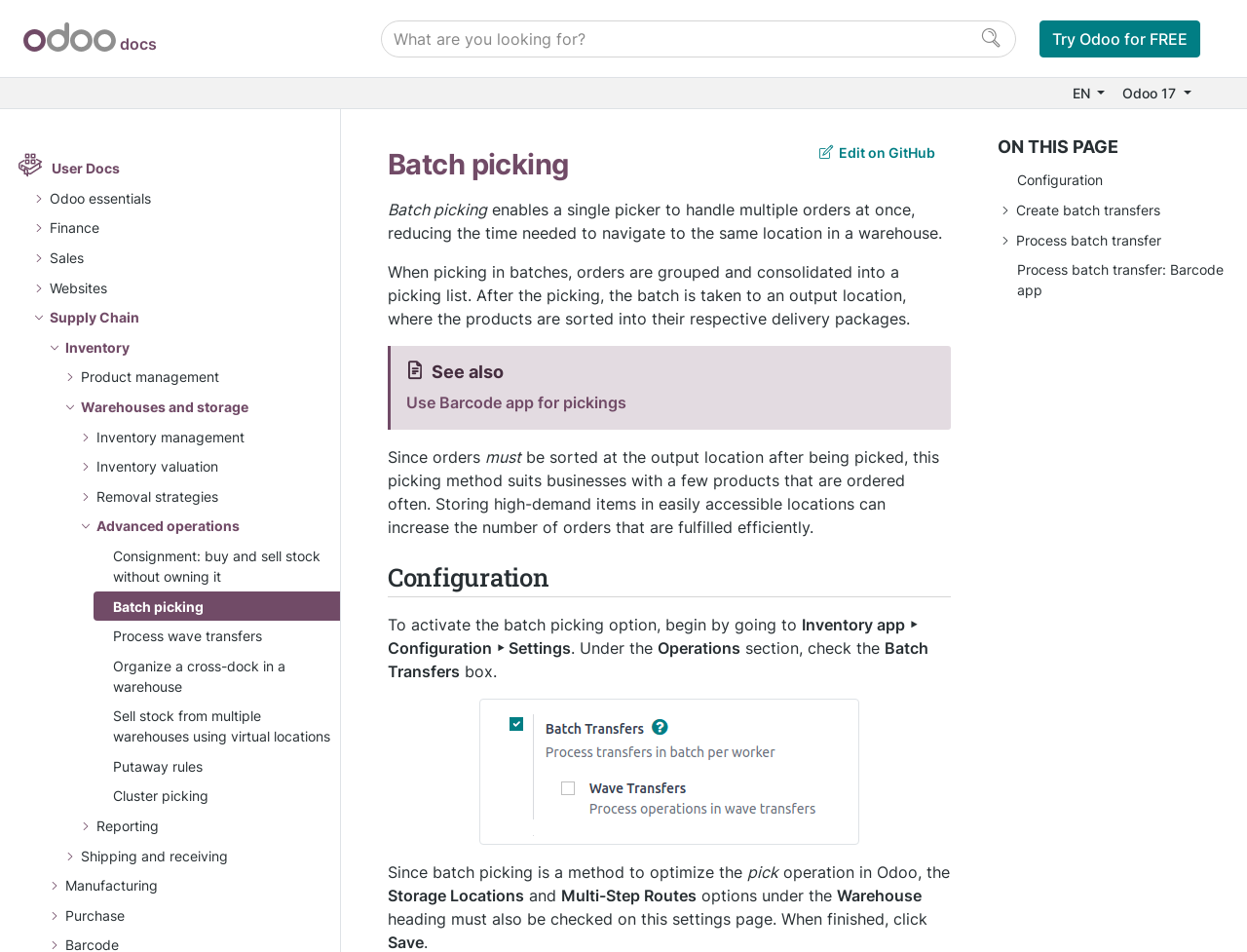Please find the bounding box coordinates of the clickable region needed to complete the following instruction: "Try Odoo for FREE". The bounding box coordinates must consist of four float numbers between 0 and 1, i.e., [left, top, right, bottom].

[0.834, 0.021, 0.962, 0.06]